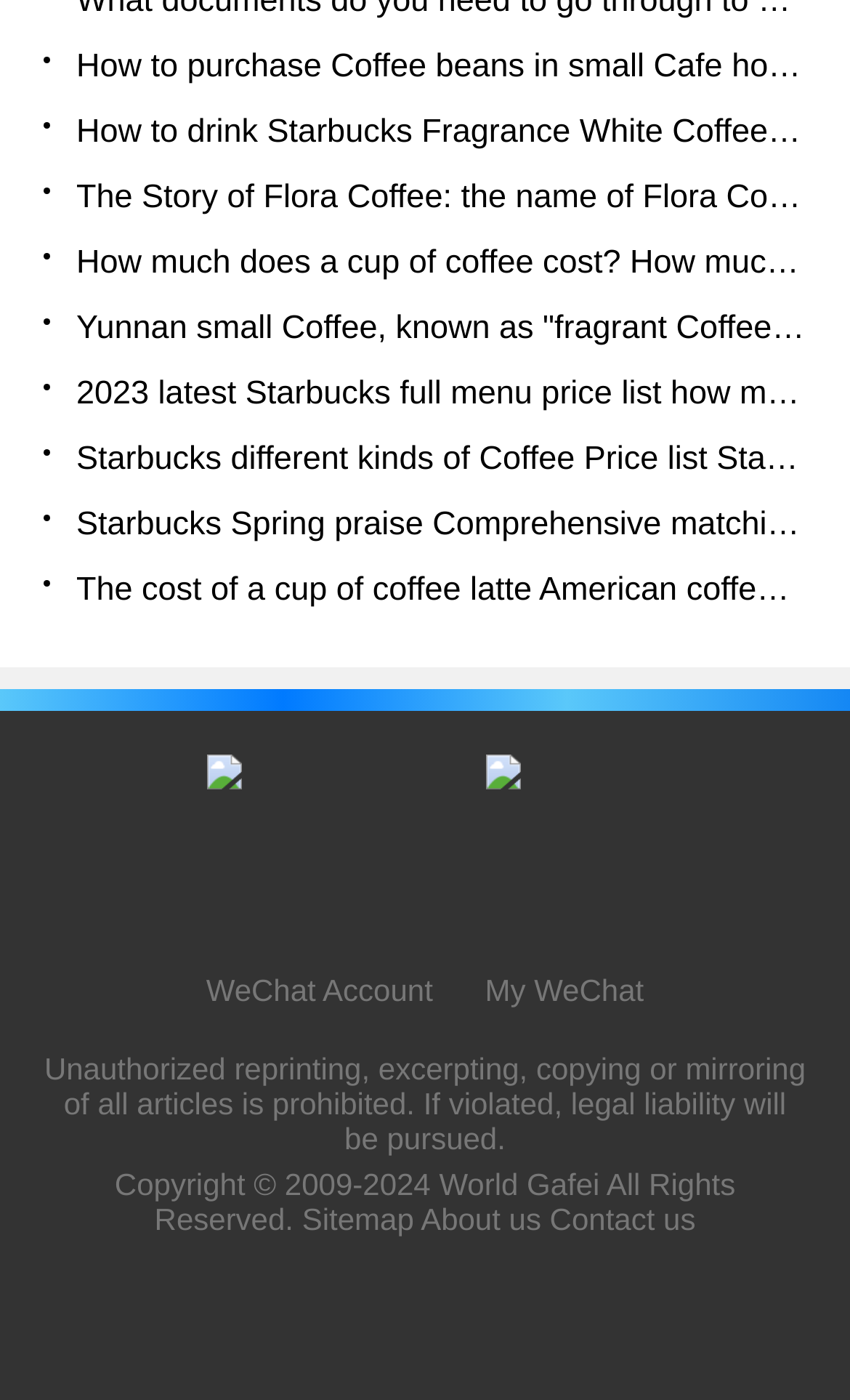Kindly determine the bounding box coordinates for the area that needs to be clicked to execute this instruction: "Scan the WeChat QR code".

[0.243, 0.539, 0.509, 0.695]